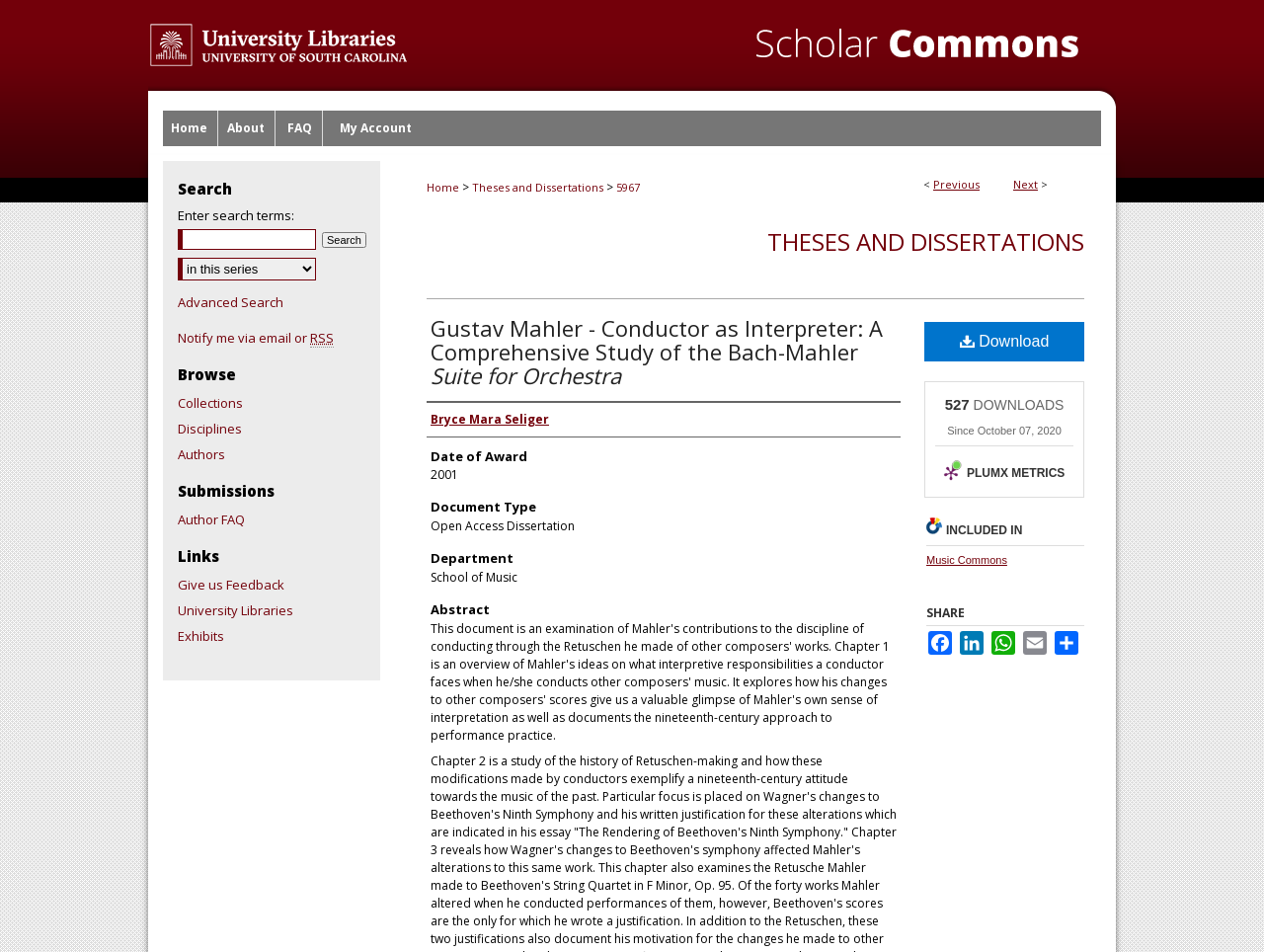Generate a comprehensive description of the contents of the webpage.

This webpage is a scholarly article titled "Gustav Mahler - Conductor as Interpreter: A Comprehensive Study of the Bach-Mahler Suite for Orchestra" by Bryce Mara Seliger. At the top of the page, there is a navigation menu with links to "Menu", "Scholar Commons", and "University of South Carolina". Below this, there is a breadcrumb navigation menu with links to "Home", "Theses and Dissertations", and "5967".

The main content of the page is divided into sections, starting with a heading "THESES AND DISSERTATIONS" followed by a link to the same title. Below this, there is a section with headings "Gustav Mahler - Conductor as Interpreter: A Comprehensive Study of the Bach-Mahler Suite for Orchestra", "Author", "Date of Award", "Document Type", "Department", and "Abstract". Each of these headings is accompanied by a link or static text providing more information.

To the right of the main content, there is a sidebar with links to "Previous" and "Next" pages, as well as a navigation menu with links to "Home", "About", "FAQ", and "My Account". Below this, there is a section with links to "Download" and "PLUMX METRICS", accompanied by an image. Further down, there are headings "INCLUDED IN", "SHARE", and "Search", with links to various social media platforms and a search bar.

At the bottom of the page, there is a complementary section with headings "Search", "Browse", "Submissions", and "Links", each with links to related pages.